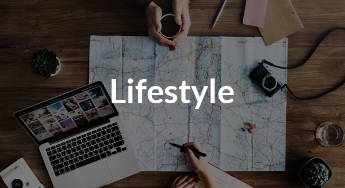Explain what is happening in the image with elaborate details.

This image features a flat lay depicting a lifestyle theme, showcasing an inviting workspace adorned with a detailed map as its focal point. In the foreground, a laptop is open, displaying vibrant images that hint at travel and exploration. A person's hands can be seen elegantly holding a cup, suggesting a moment of contemplation or planning. Nearby, another hand is actively engaged in drawing or marking the map, emphasizing the theme of adventure and discovery. The setting is complemented by natural elements, including a small potted plant and a vintage camera, conveying a sense of creativity and personal touch. The word "Lifestyle" is prominently superimposed in bold, clear lettering, encapsulating the essence of the scene, which resonates with themes of travel, exploration, and personal expression.